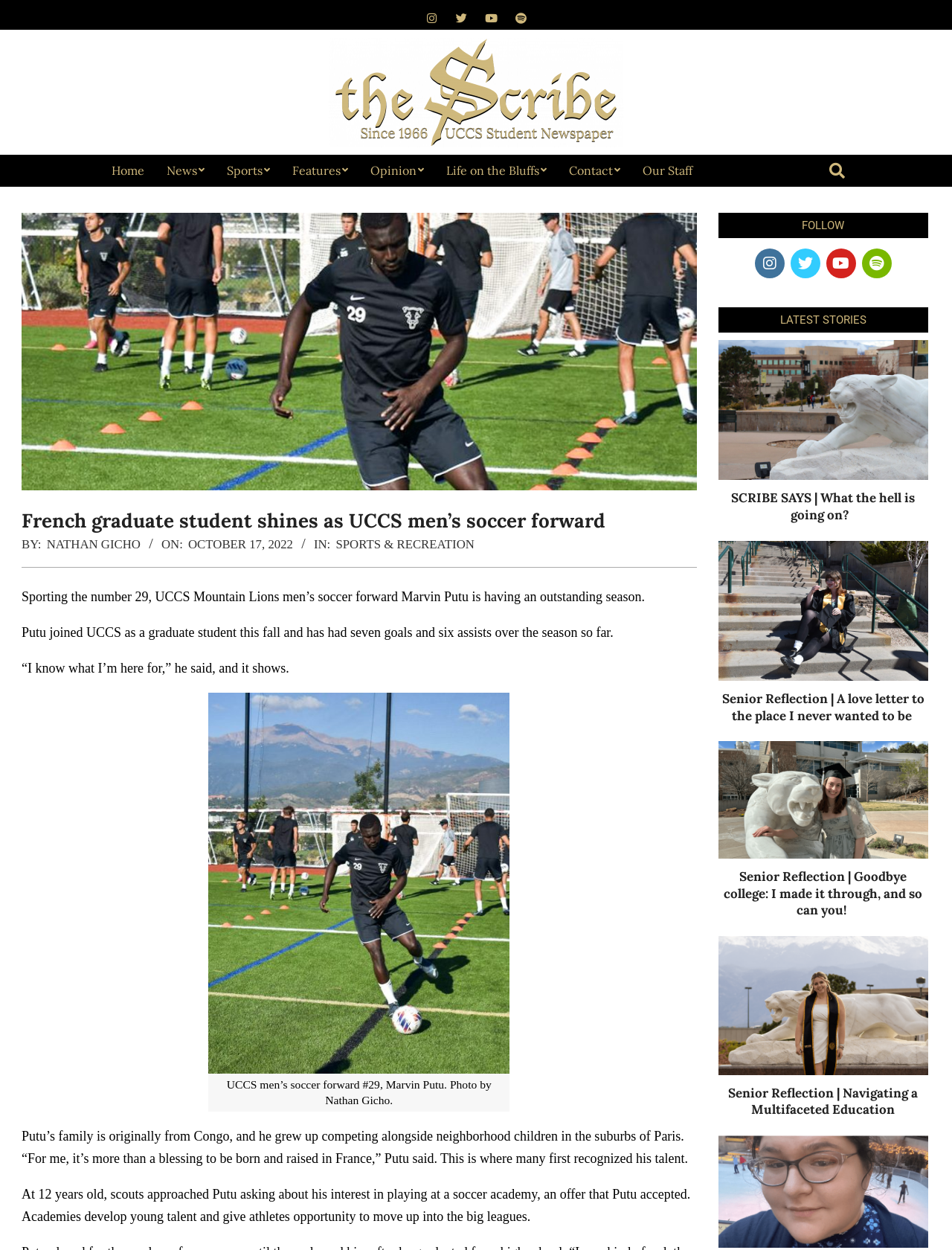Please identify the bounding box coordinates of the element's region that should be clicked to execute the following instruction: "Search for something". The bounding box coordinates must be four float numbers between 0 and 1, i.e., [left, top, right, bottom].

[0.866, 0.125, 0.905, 0.137]